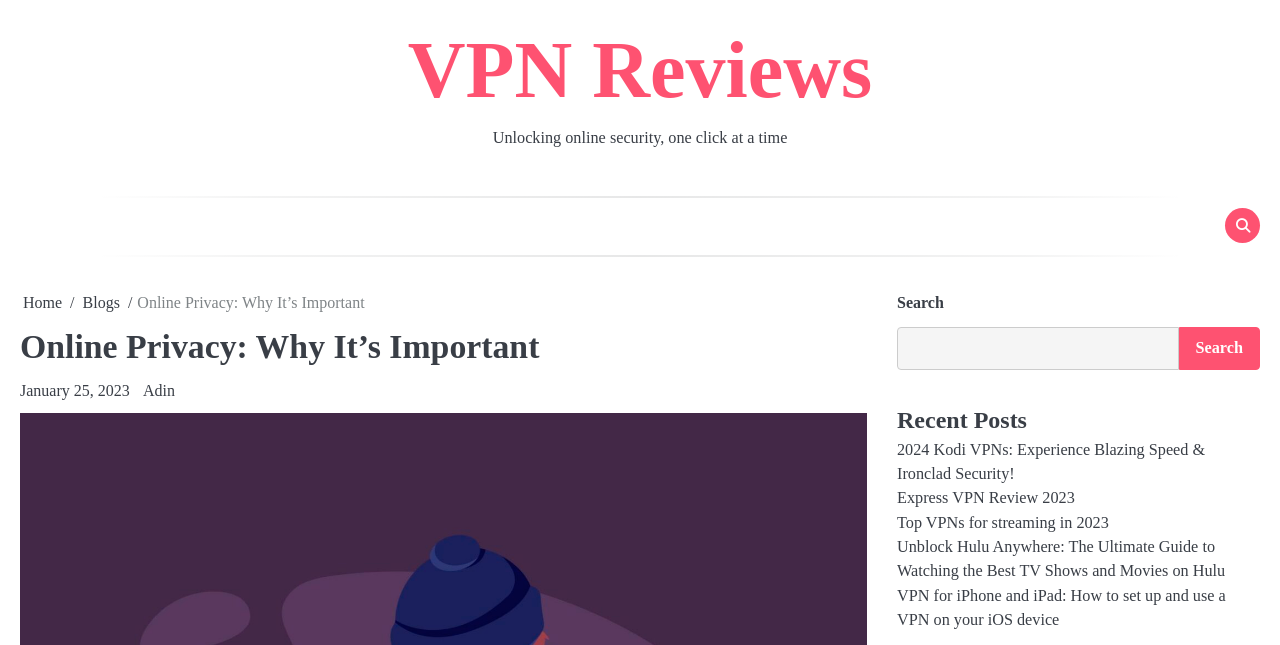Generate an in-depth caption that captures all aspects of the webpage.

This webpage is about online privacy and VPN reviews. At the top, there is a link to "VPN Reviews" and a static text "Unlocking online security, one click at a time". On the top right, there is a small icon with no text. 

Below the top section, there is a navigation bar with breadcrumbs, containing links to "Home" and "Blogs", and a static text "Online Privacy: Why It’s Important". Next to the navigation bar, there is a header with the same title "Online Privacy: Why It’s Important". 

Under the header, there is a link to the date "January 25, 2023", and a link to the author "Adin". 

On the right side of the page, there is a search bar with a static text "Search" and a search box. Below the search bar, there is a heading "Recent Posts". 

Under the "Recent Posts" heading, there are five links to recent articles, including "2024 Kodi VPNs: Experience Blazing Speed & Ironclad Security!", "Express VPN Review 2023", "Top VPNs for streaming in 2023", "Unblock Hulu Anywhere: The Ultimate Guide to Watching the Best TV Shows and Movies on Hulu", and "VPN for iPhone and iPad: How to set up and use a VPN on your iOS device".